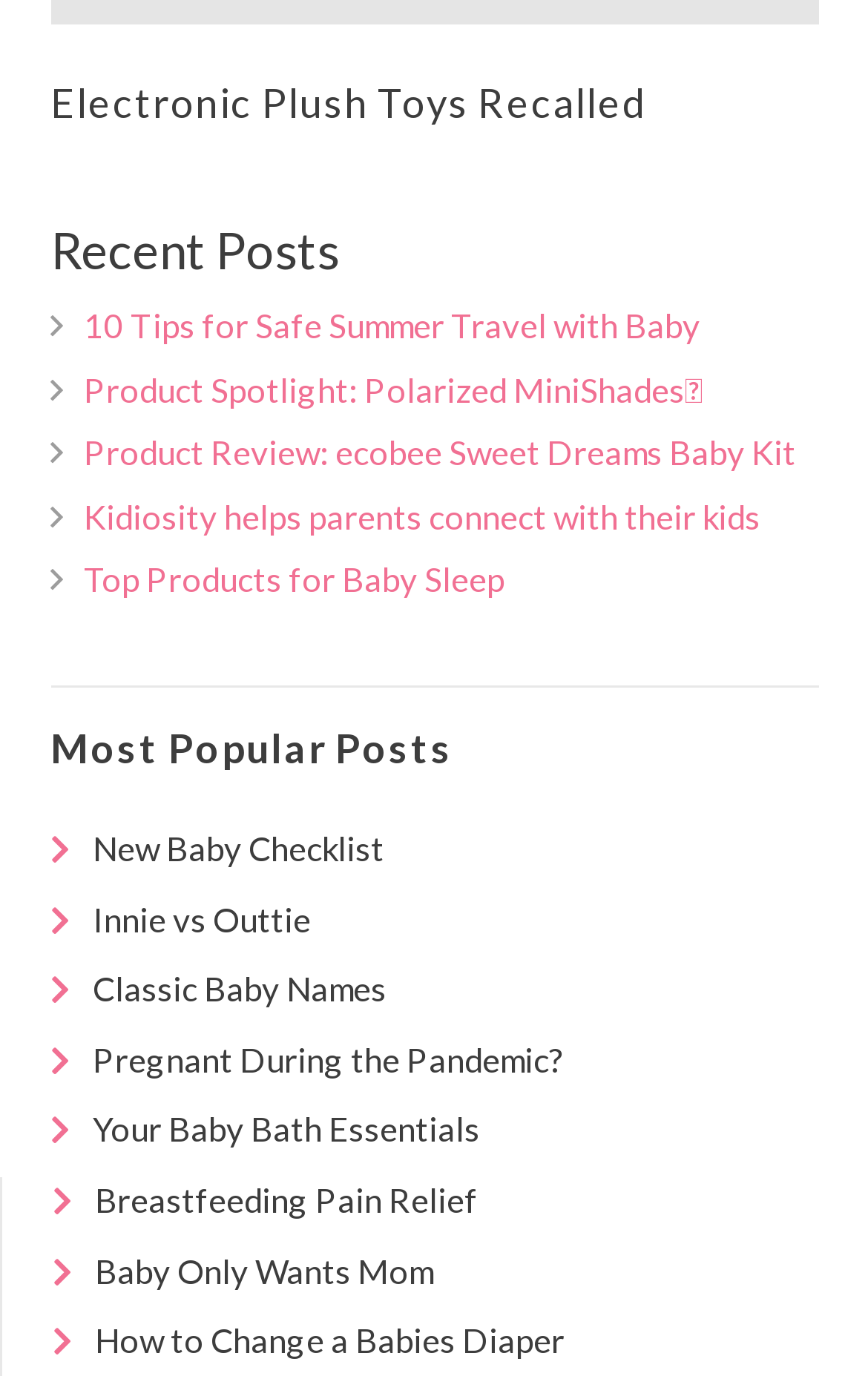Identify the bounding box coordinates of the HTML element based on this description: "parent_node: Navigation title="Back to Top"".

None